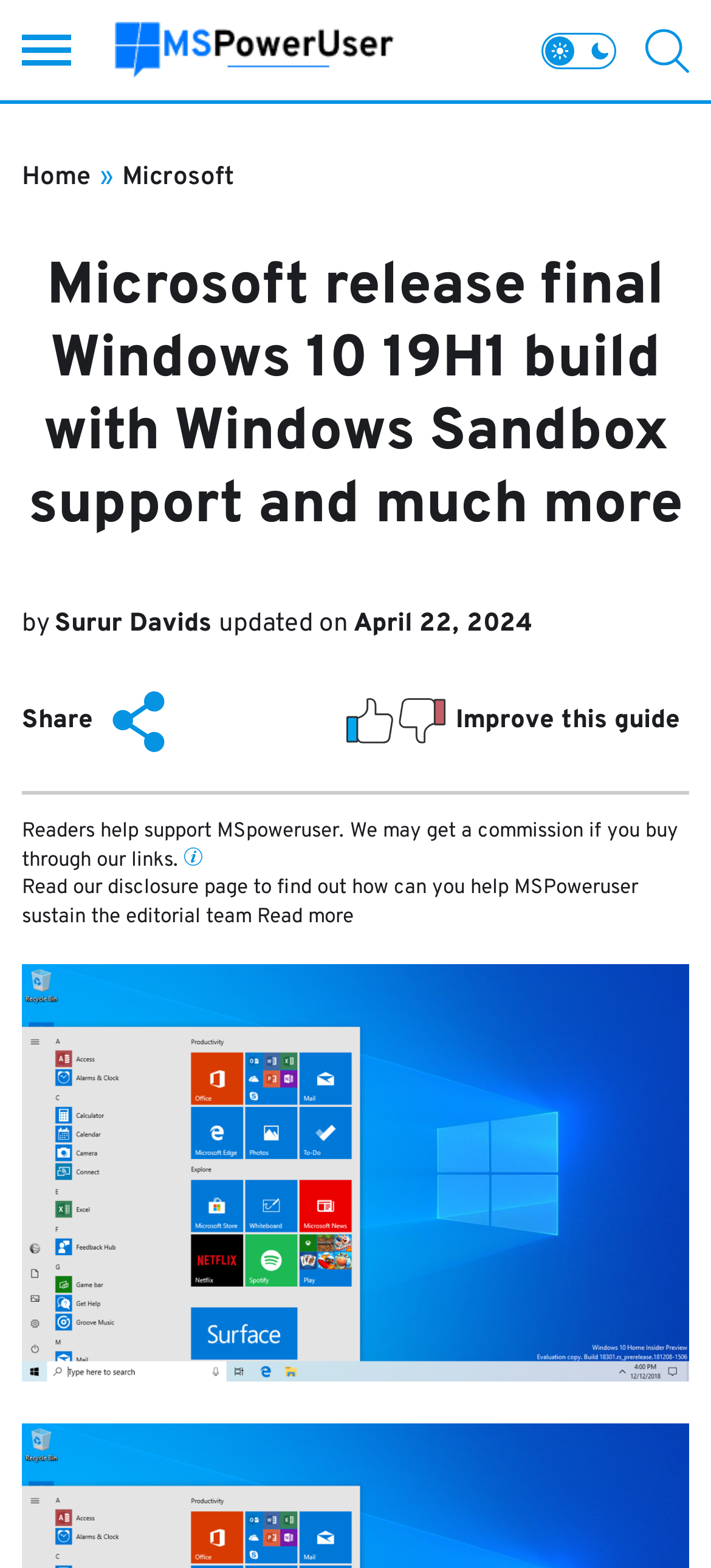What is the name of the website?
Refer to the image and provide a concise answer in one word or phrase.

MSPoweruser